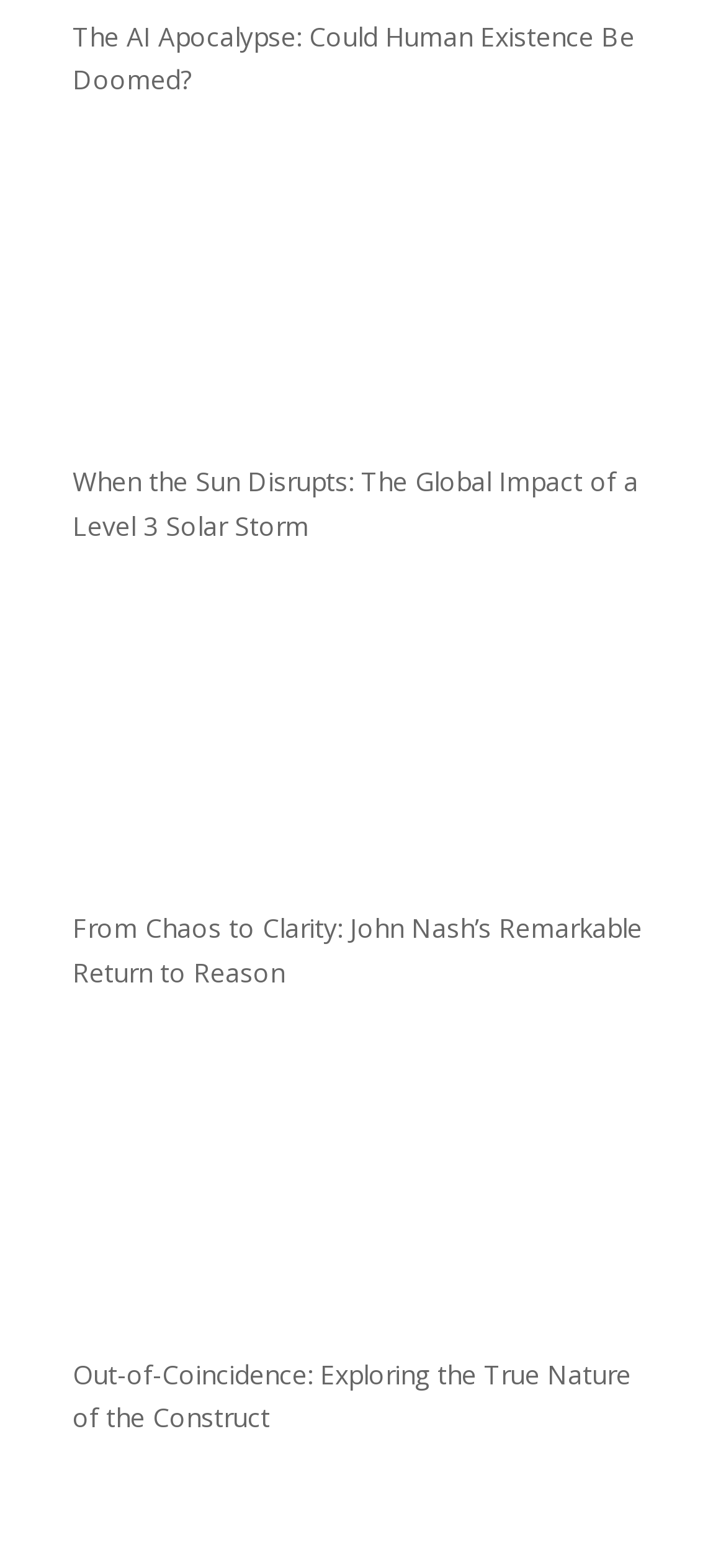How many links are on the webpage?
Please provide a single word or phrase as your answer based on the screenshot.

6